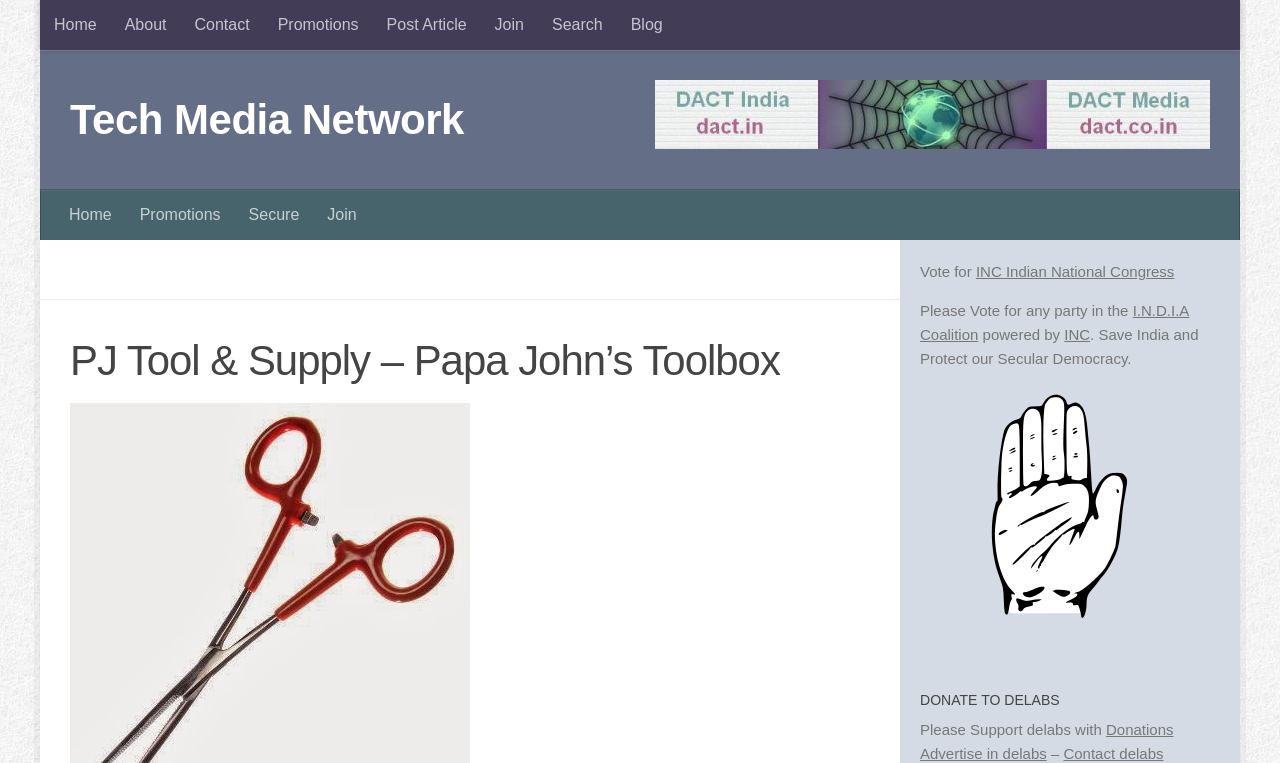Please determine the bounding box coordinates of the section I need to click to accomplish this instruction: "Contact delabs".

[0.831, 0.976, 0.909, 0.999]